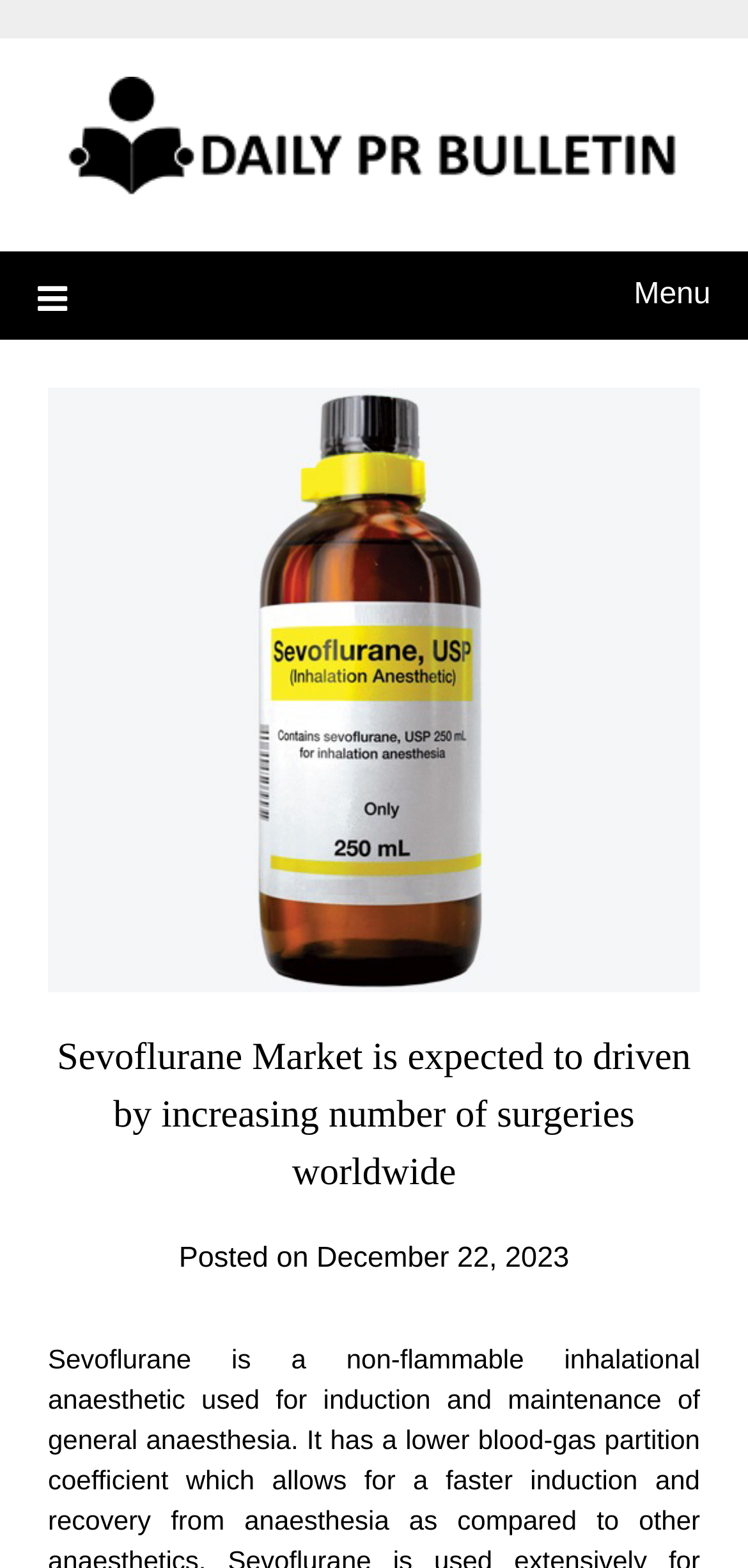Extract the heading text from the webpage.

Sevoflurane Market is expected to driven by increasing number of surgeries worldwide